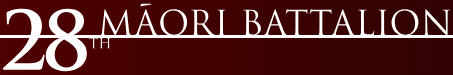What is the significance of the 28 Māori Battalion?
Answer the question with a thorough and detailed explanation.

The 28 Māori Battalion was a distinguished unit of the New Zealand Army that played a vital role during World War II, and its legacy is a powerful reminder of the contributions and sacrifices made by Māori soldiers in the context of New Zealand's military history.